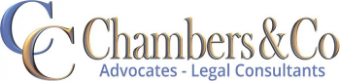Generate an in-depth description of the visual content.

The image features the logo of "Chambers & Co," a firm specializing in legal consulting and advocacy. The design includes stylized initials "C" and "C" in a sophisticated blue and gold color scheme, conveying professionalism and expertise. Below the logo, the words "Advocates - Legal Consultants" highlight the firm's focus on providing comprehensive legal services. Chambers & Co is positioned within the context of trademark registration in Cyprus, reflecting its role in assisting clients with trademark law and intellectual property rights.